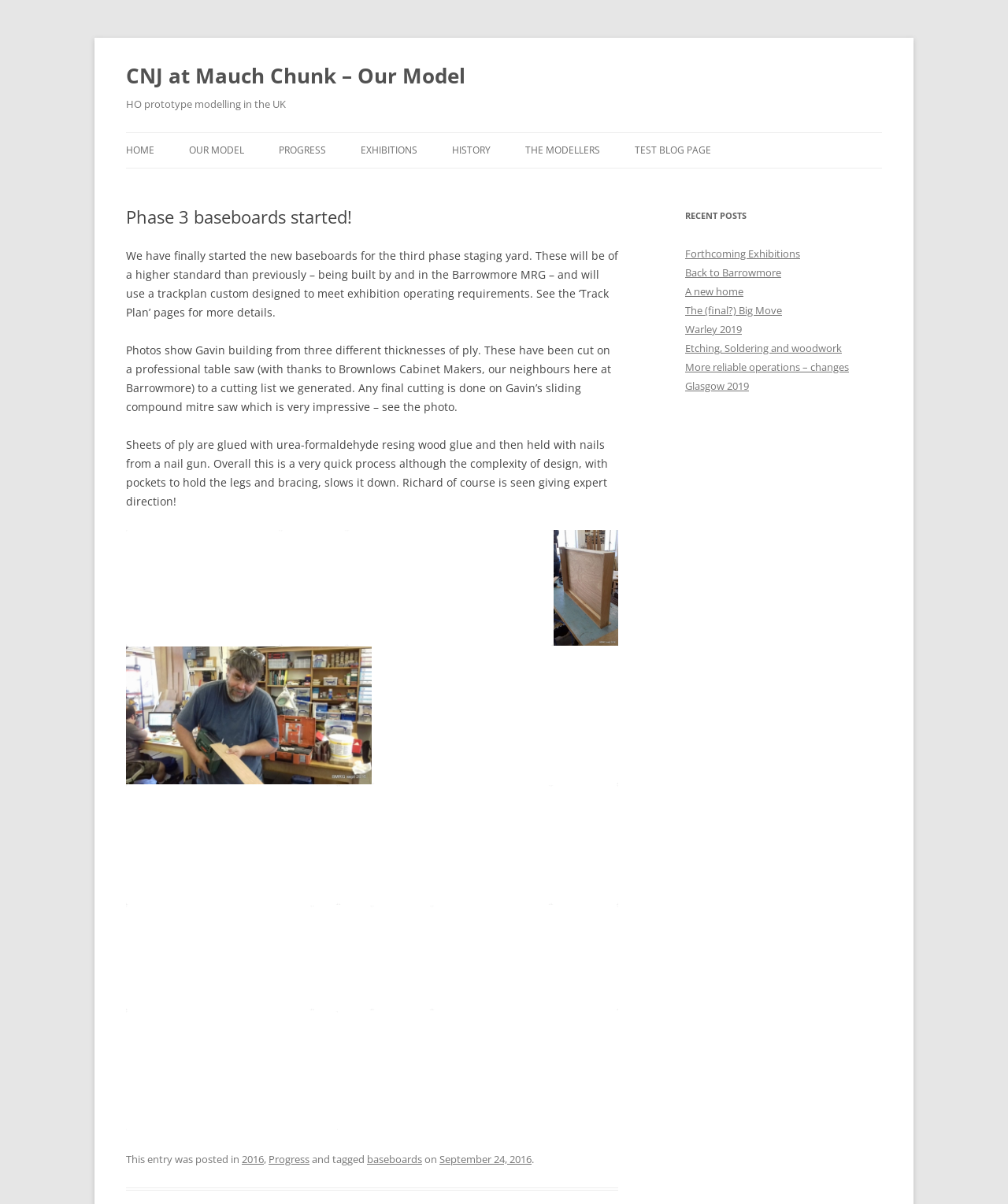What is the purpose of the track plan?
From the image, provide a succinct answer in one word or a short phrase.

Exhibition operating requirements